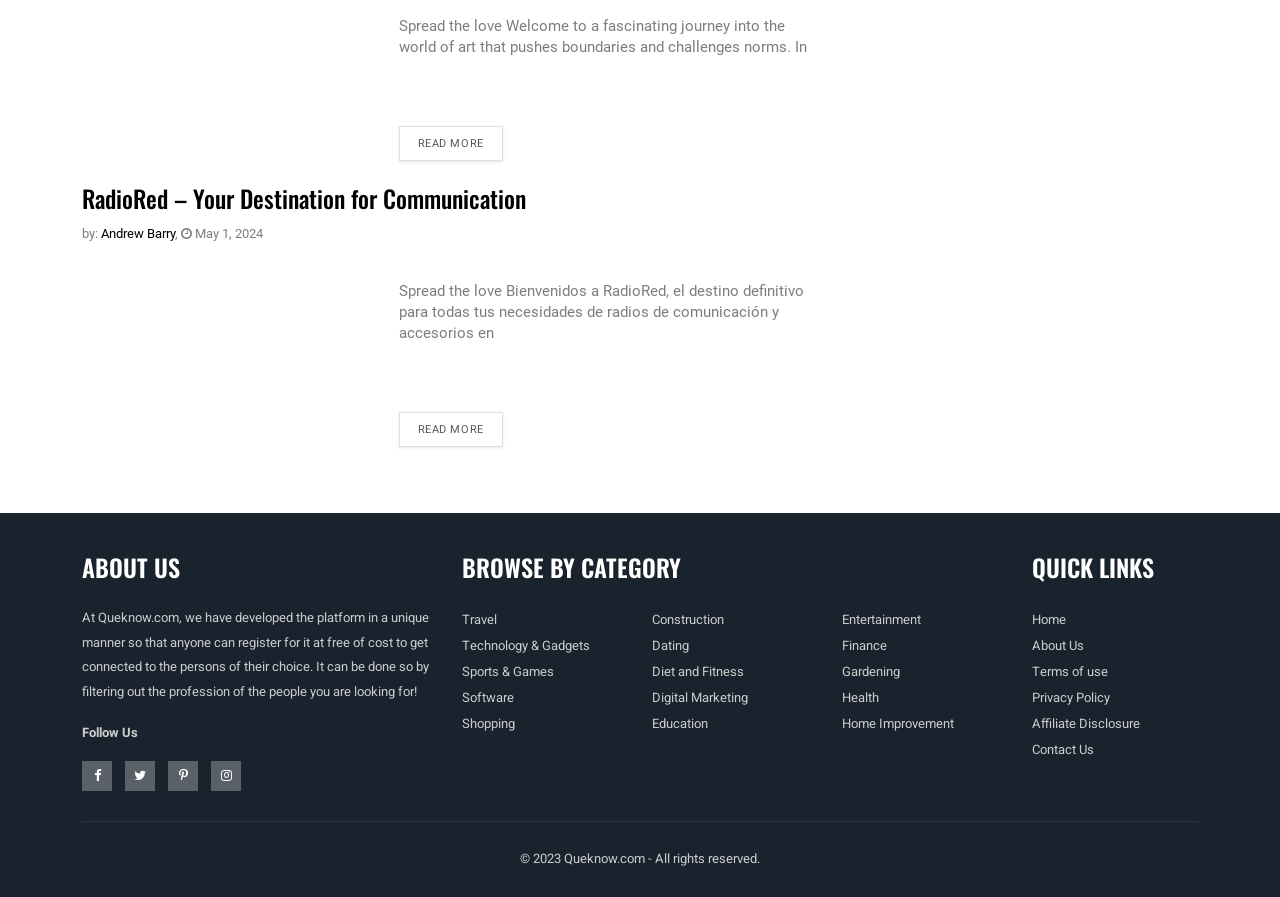What is the copyright year of the website?
Please answer the question with as much detail and depth as you can.

The copyright year of the website can be found in the static text element with the text '© 2023 Queknow.com - All rights reserved.' which is located at the bottom of the webpage.